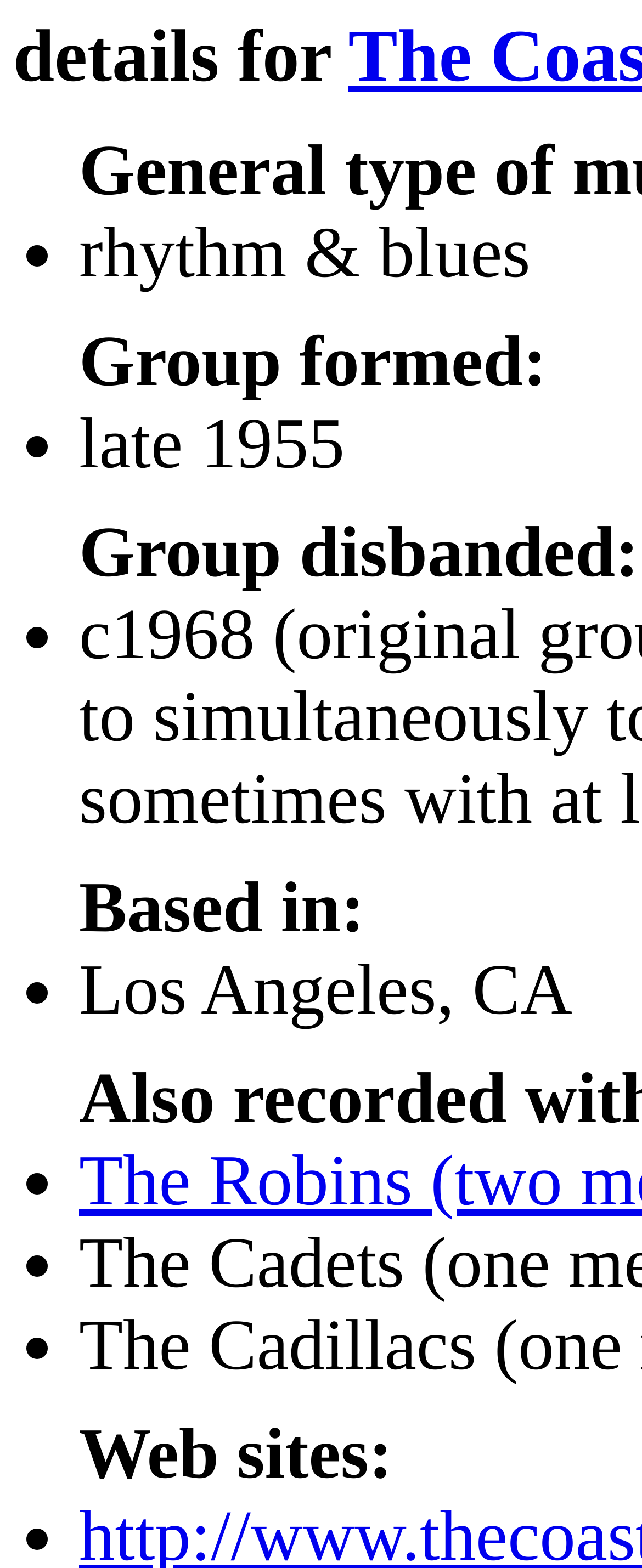Please give a short response to the question using one word or a phrase:
When was The Coasters formed?

late 1955